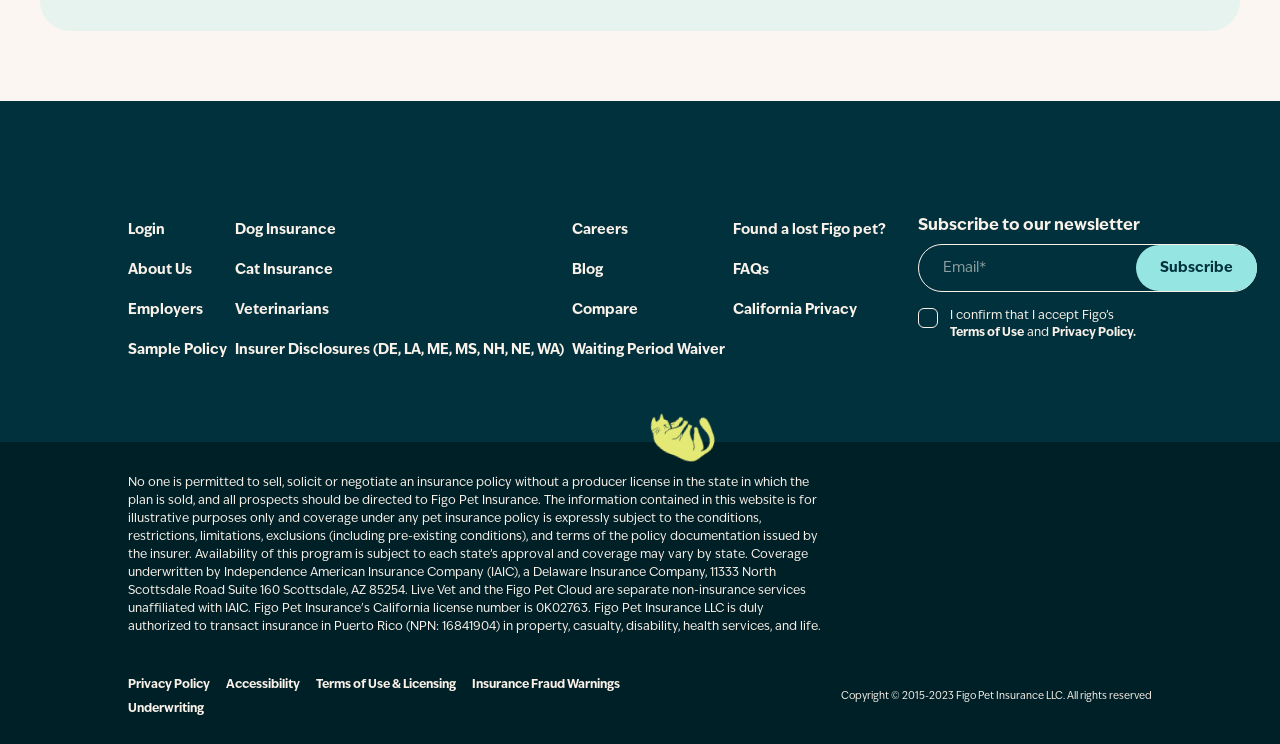Specify the bounding box coordinates of the area that needs to be clicked to achieve the following instruction: "Click on the 'next-page' link".

None